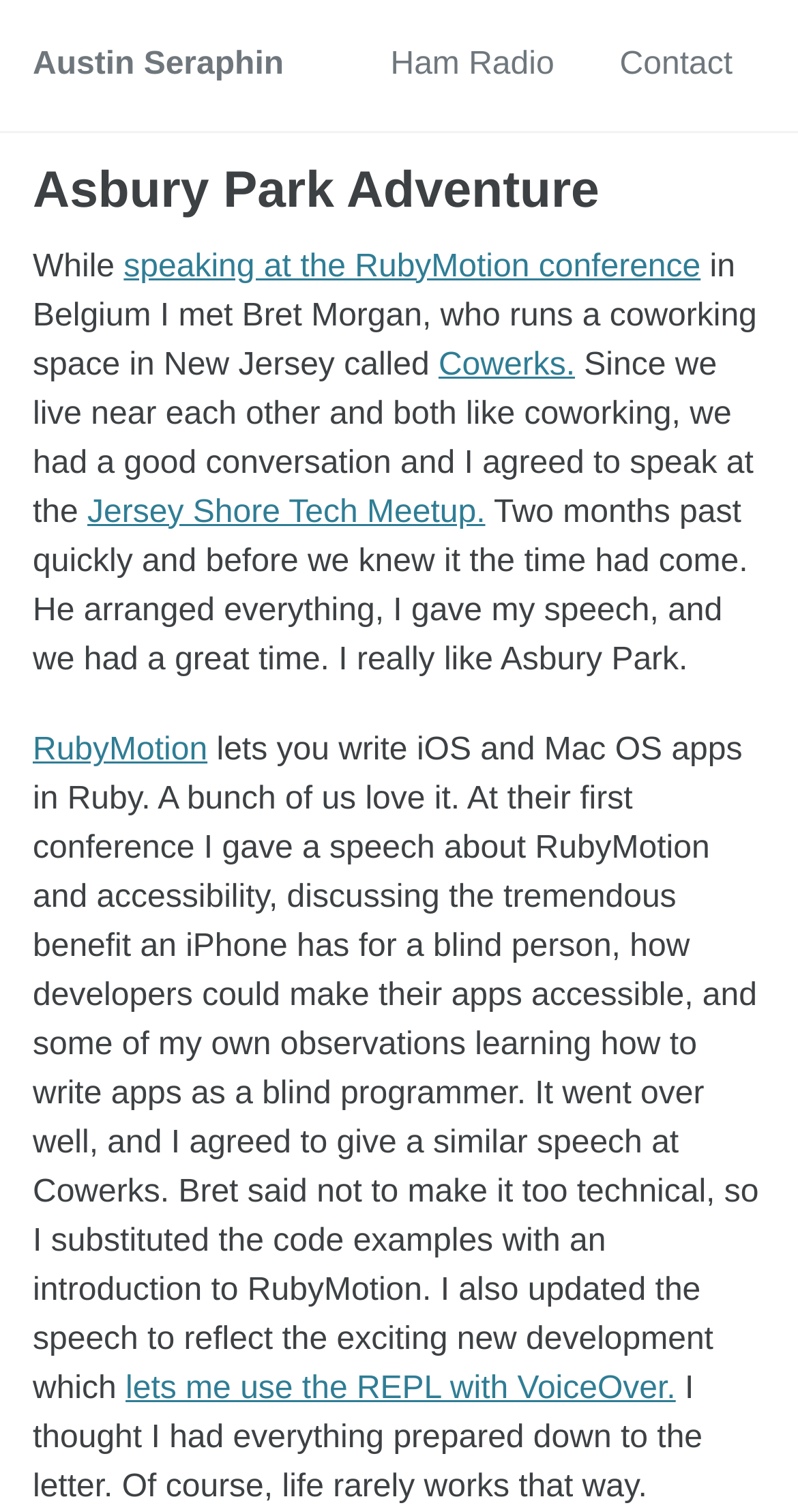Determine the bounding box coordinates for the UI element matching this description: "Jersey Shore Tech Meetup.".

[0.109, 0.327, 0.608, 0.35]